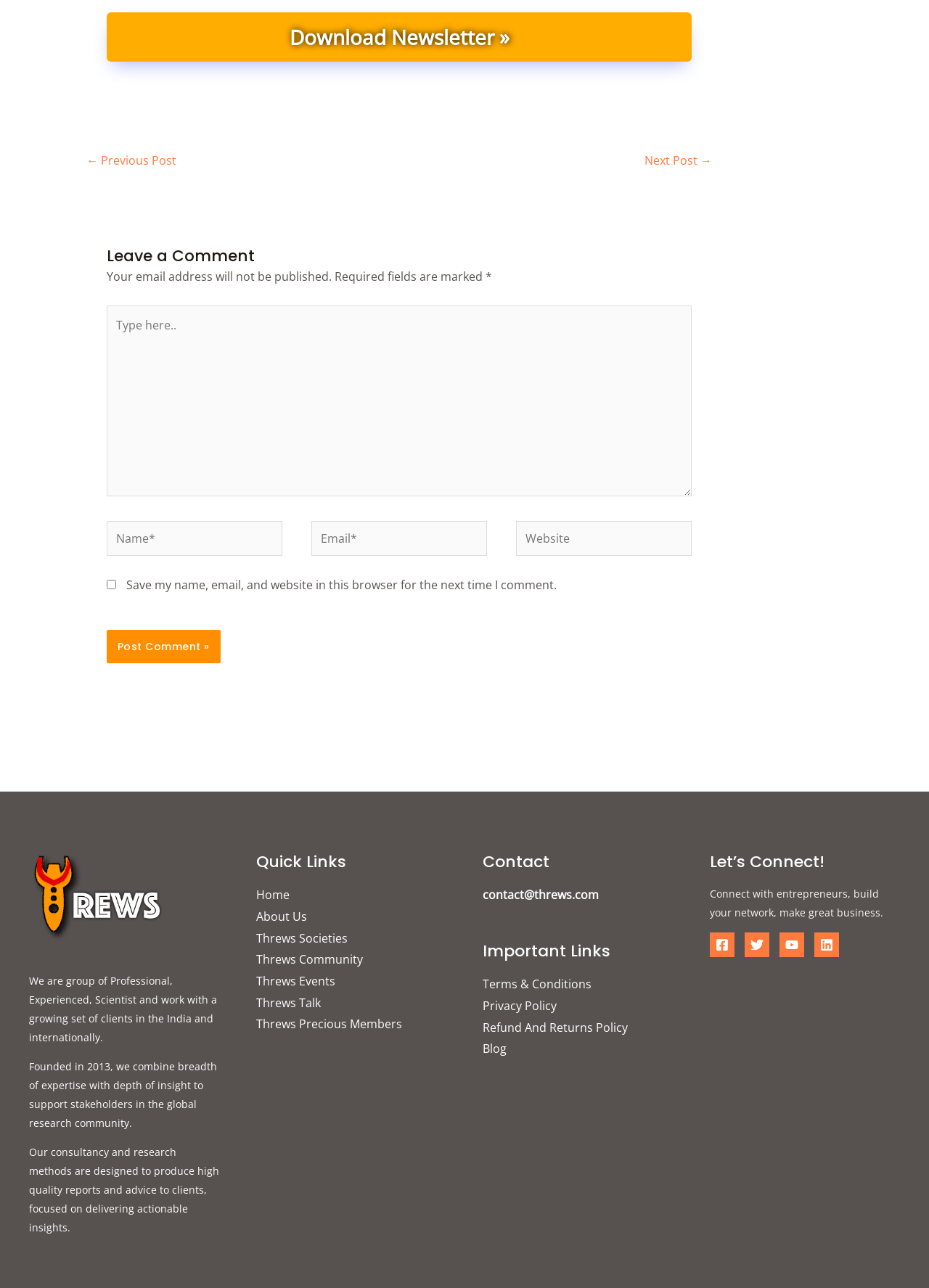Given the element description, predict the bounding box coordinates in the format (top-left x, top-left y, bottom-right x, bottom-right y), using floating point numbers between 0 and 1: parent_node: Name* name="author" placeholder="Name*"

[0.115, 0.405, 0.304, 0.432]